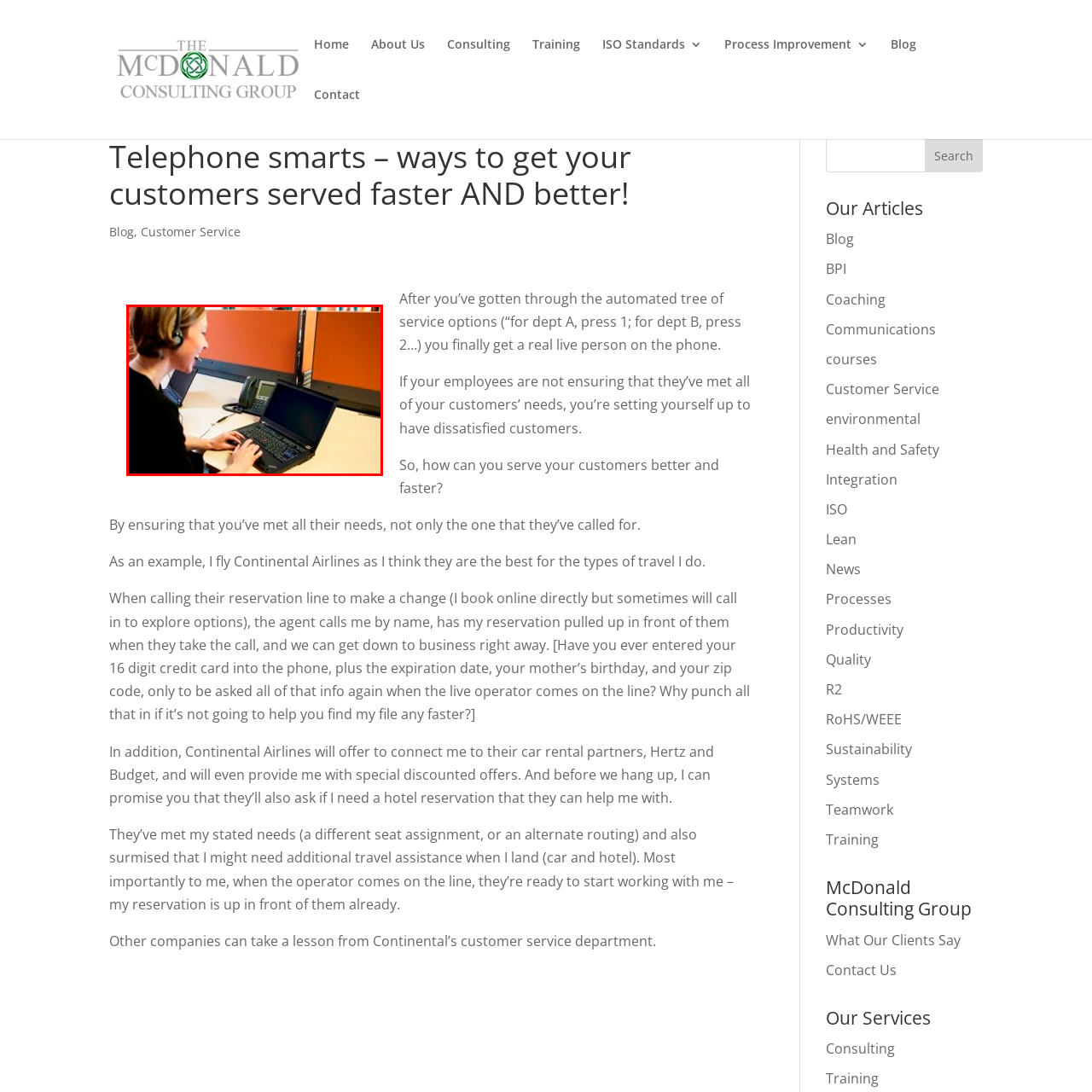Focus on the section marked by the red bounding box and reply with a single word or phrase: What is the purpose of the partitioned workspaces?

To enhance privacy